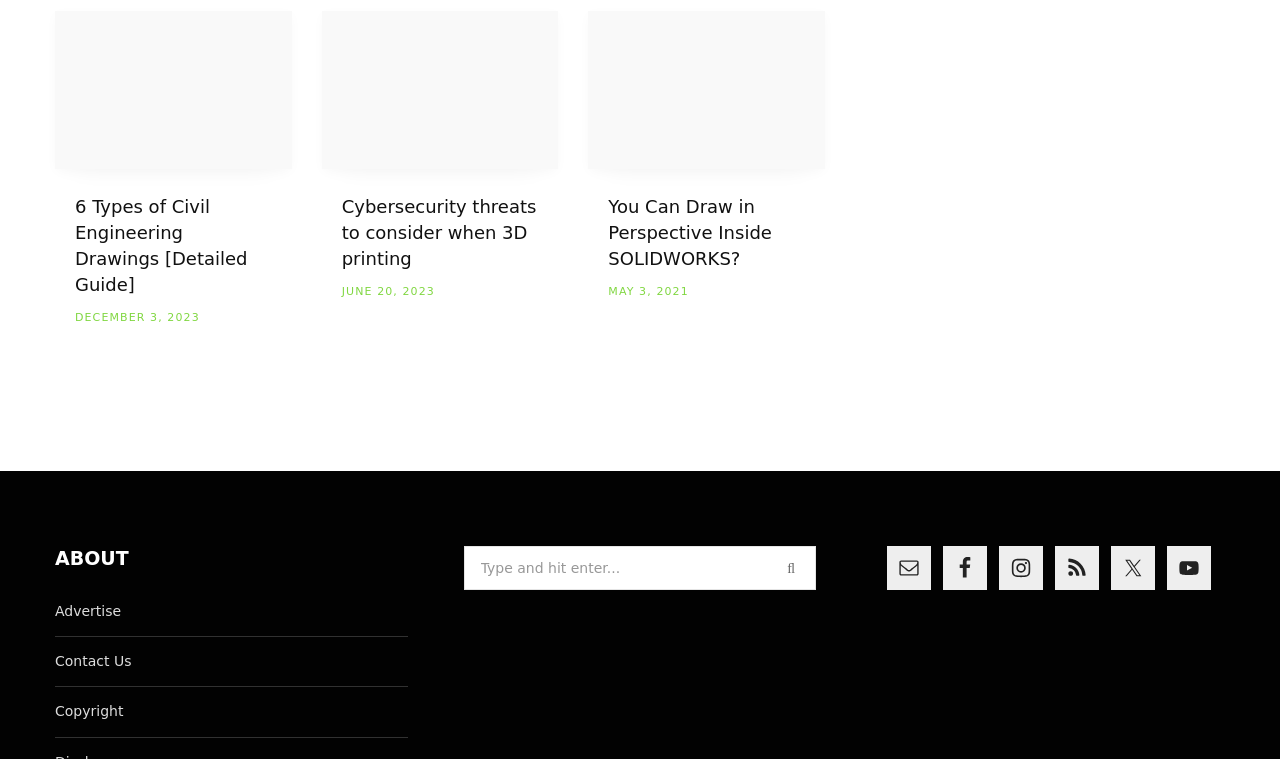Examine the screenshot and answer the question in as much detail as possible: How many articles are present on the webpage?

There are three article elements present on the webpage, each with a heading, link, and image elements, indicating that there are three articles on the webpage.